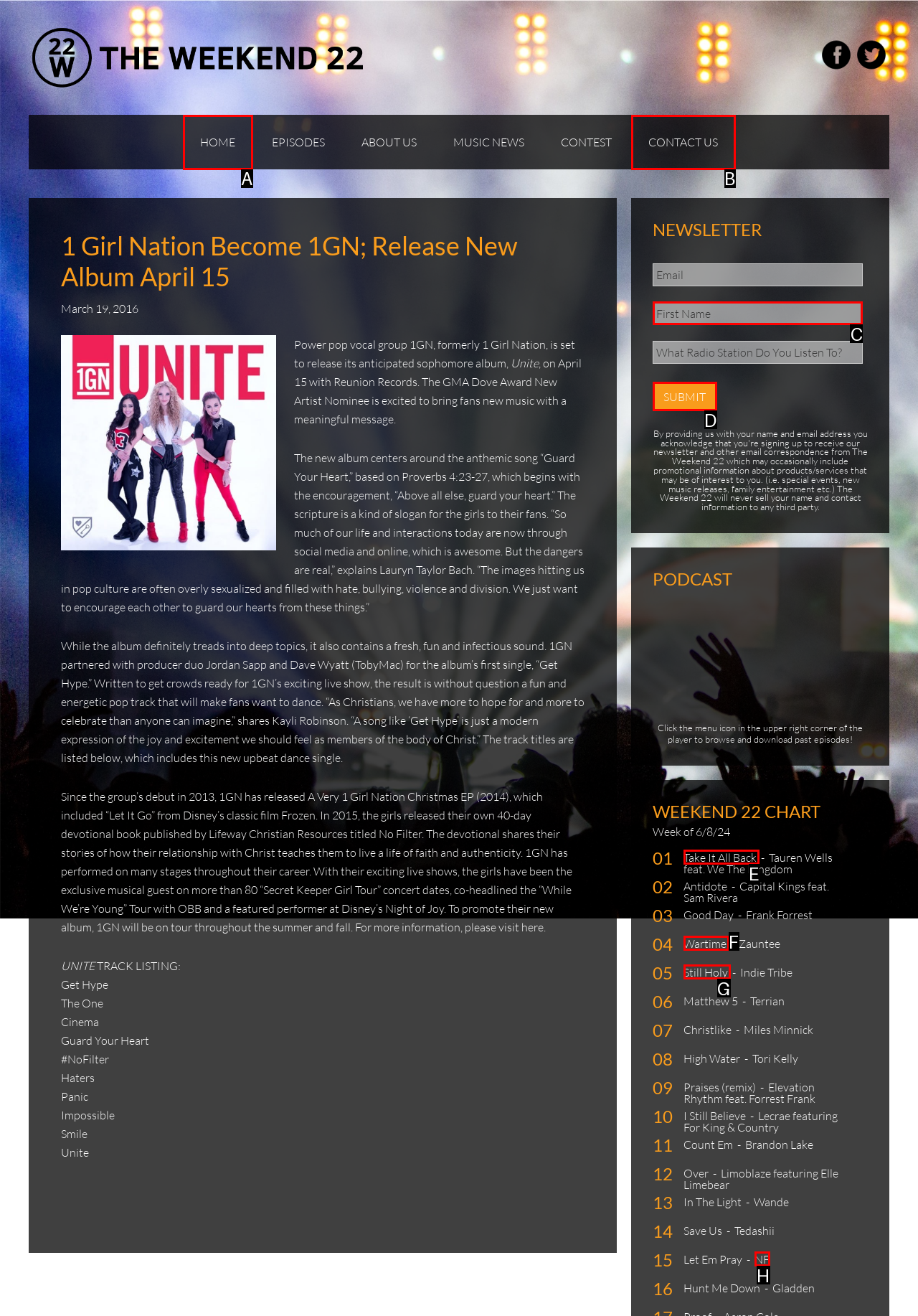Find the UI element described as: Career with Us
Reply with the letter of the appropriate option.

None